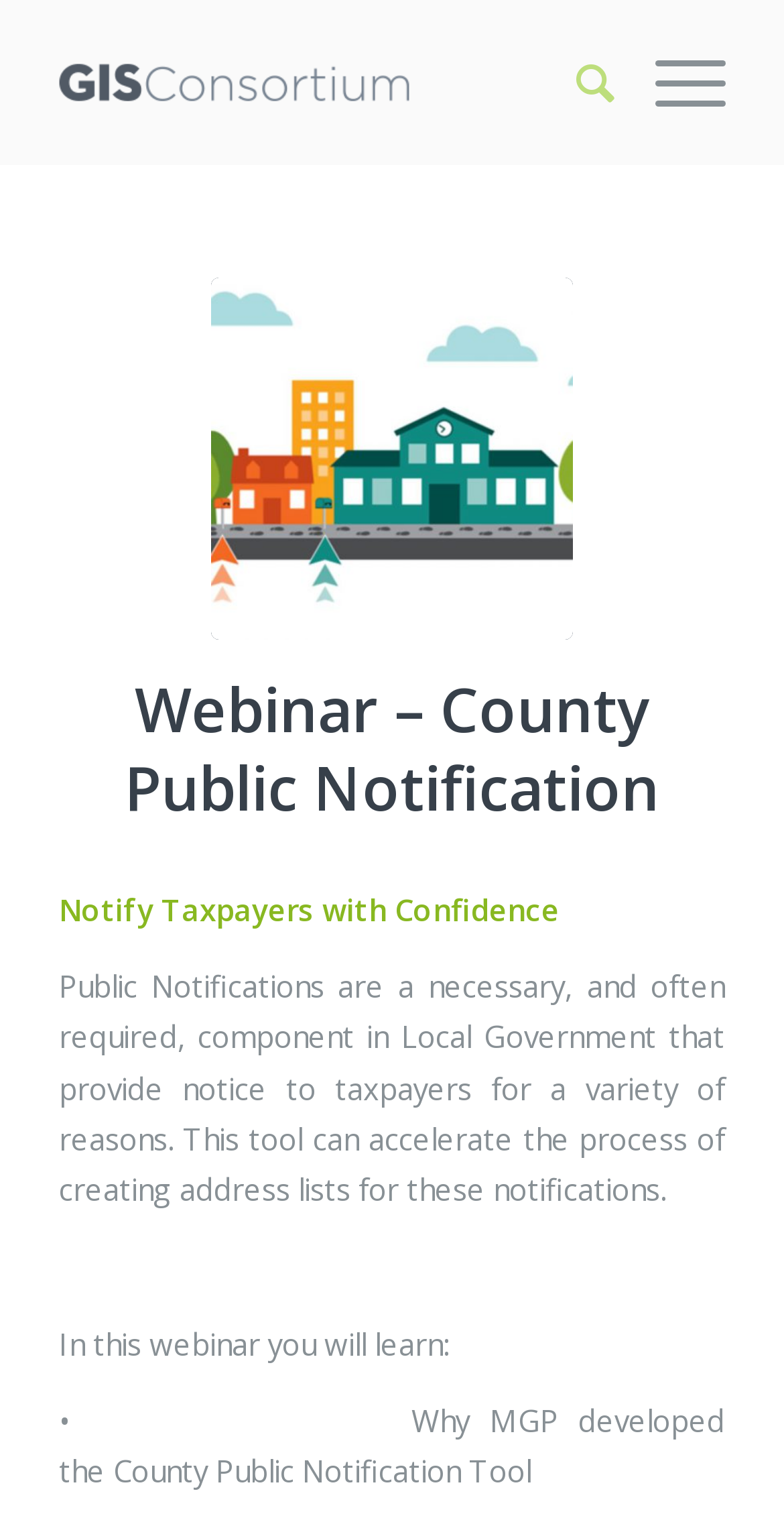Determine the primary headline of the webpage.

Webinar – County Public Notification